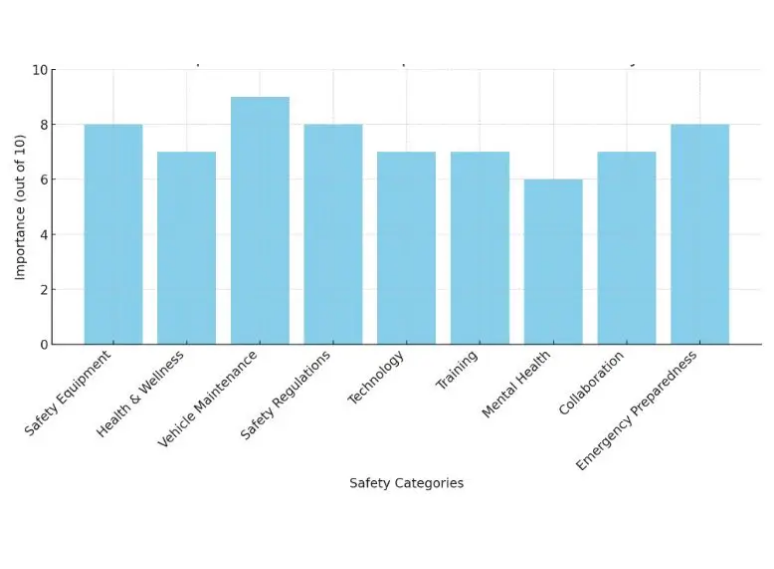Detail every aspect of the image in your caption.

The image presents a bar graph illustrating the importance of various aspects of truck driver safety, rated on a scale of 1 to 10. Each bar represents a different safety category, including "Safety Equipment," "Health & Wellness," "Vehicle Maintenance," "Safety Regulations," "Technology," "Training," "Mental Health," "Collaboration," and "Emergency Preparedness." 

Most categories receive high scores, particularly "Safety Regulations" and "Vehicle Maintenance," which emphasize their critical roles in ensuring overall safety within the trucking industry. The graph effectively conveys the multifaceted nature of safety considerations, highlighting areas where attention is necessary to enhance practices and protocols for truck drivers. This visualization is instrumental in understanding the relative importance of diverse safety topics, underscoring their interconnectedness in promoting a safe driving environment.